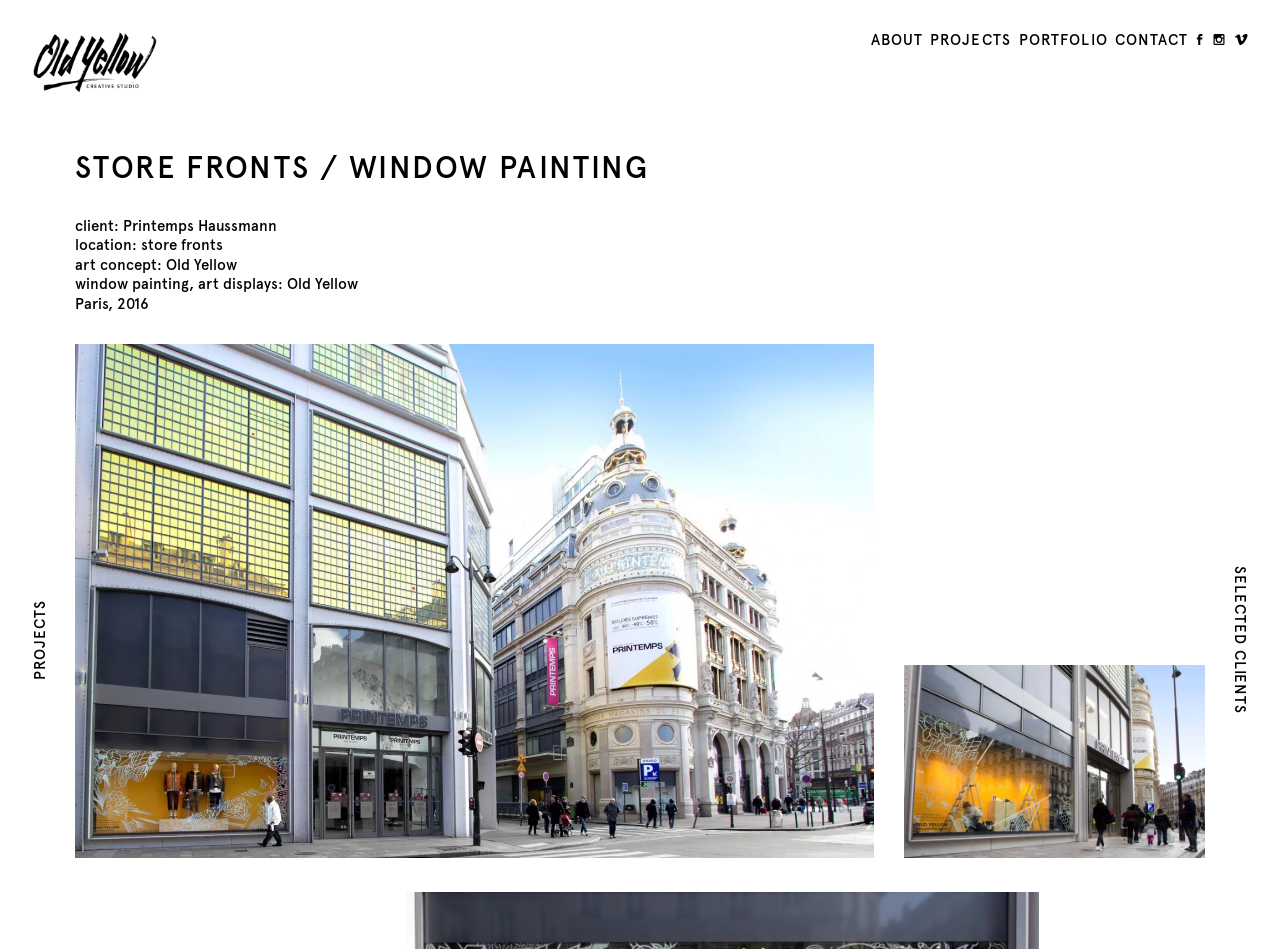How many figures are present in the 'SELECTED CLIENTS' section?
Observe the image and answer the question with a one-word or short phrase response.

2